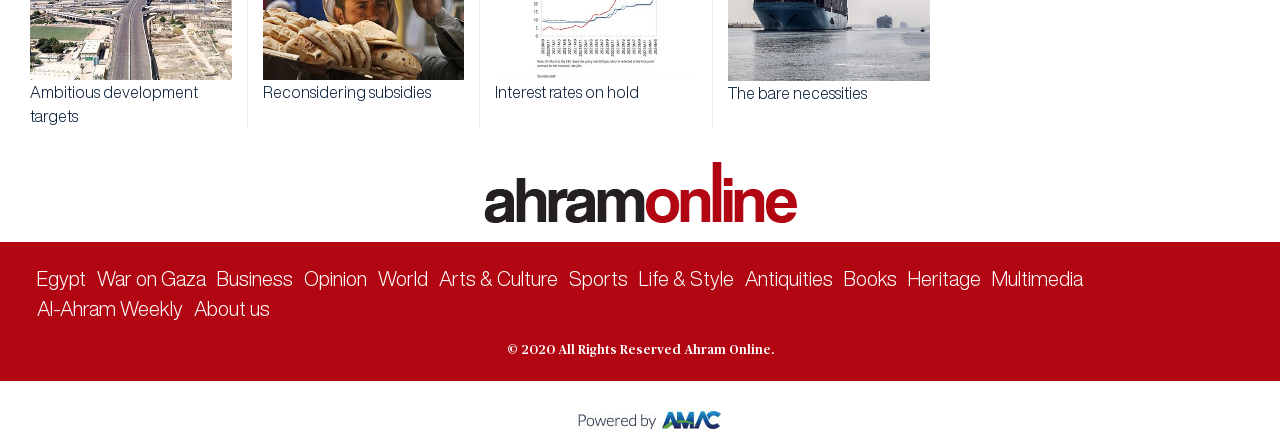Given the description: "Interest rates on hold", determine the bounding box coordinates of the UI element. The coordinates should be formatted as four float numbers between 0 and 1, [left, top, right, bottom].

[0.387, 0.083, 0.499, 0.119]